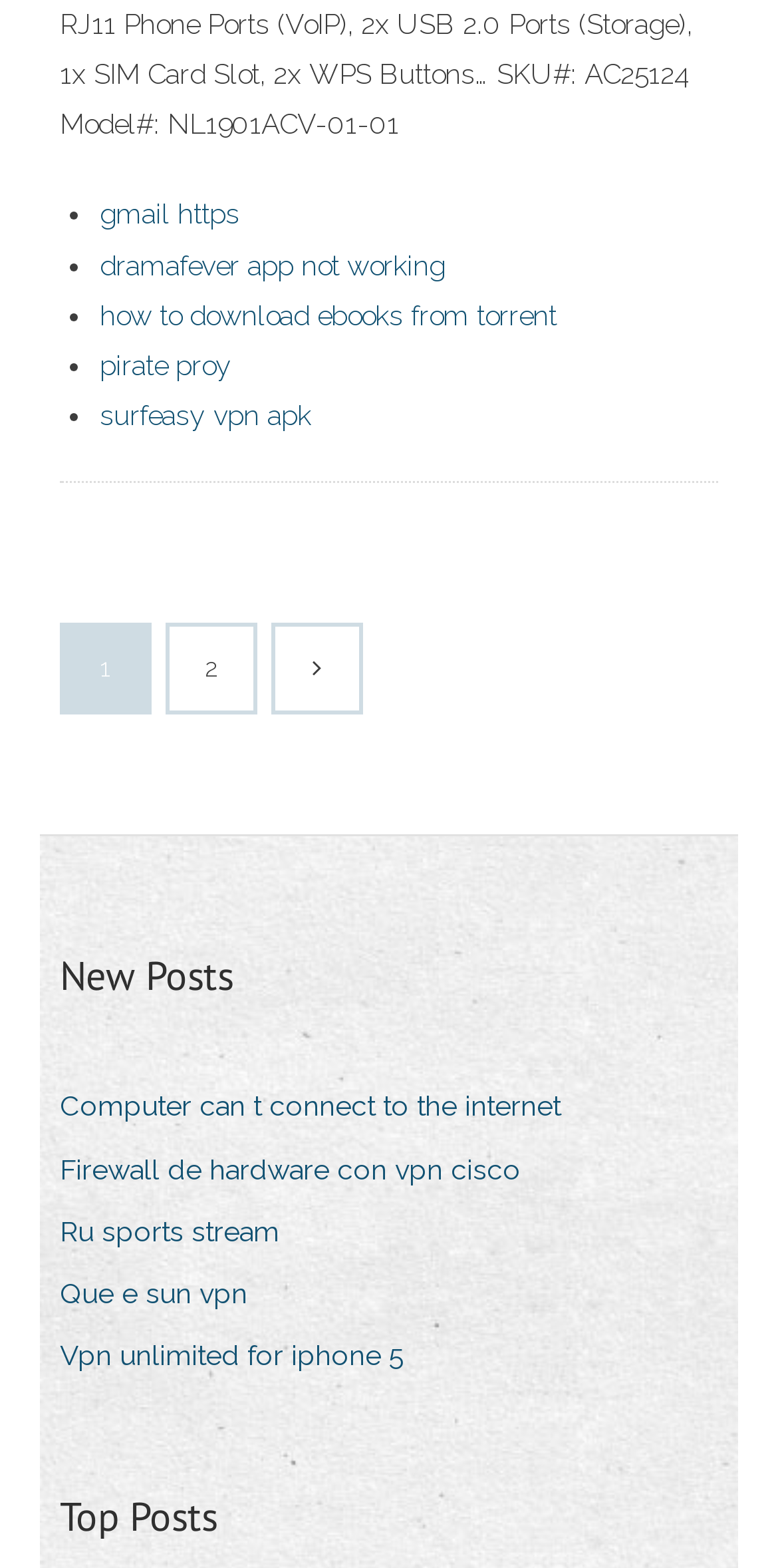Please specify the bounding box coordinates of the clickable region to carry out the following instruction: "Click on the 'surfeasy vpn apk' link". The coordinates should be four float numbers between 0 and 1, in the format [left, top, right, bottom].

[0.128, 0.255, 0.4, 0.275]